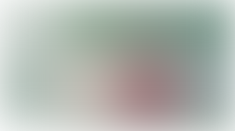What is the purpose of the article?
Offer a detailed and full explanation in response to the question.

The purpose of the article is to educate renters about their rights and obligations, as mentioned in the caption, to ensure a smooth and legally compliant leasing experience and prevent future disputes.